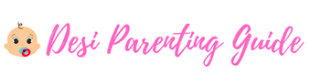What is the purpose of the baby illustration?
Examine the webpage screenshot and provide an in-depth answer to the question.

According to the caption, the cheerful font and baby illustration aim to evoke warmth and nurturing, suggesting that the primary purpose of the baby illustration is to create a sense of warmth and comfort.